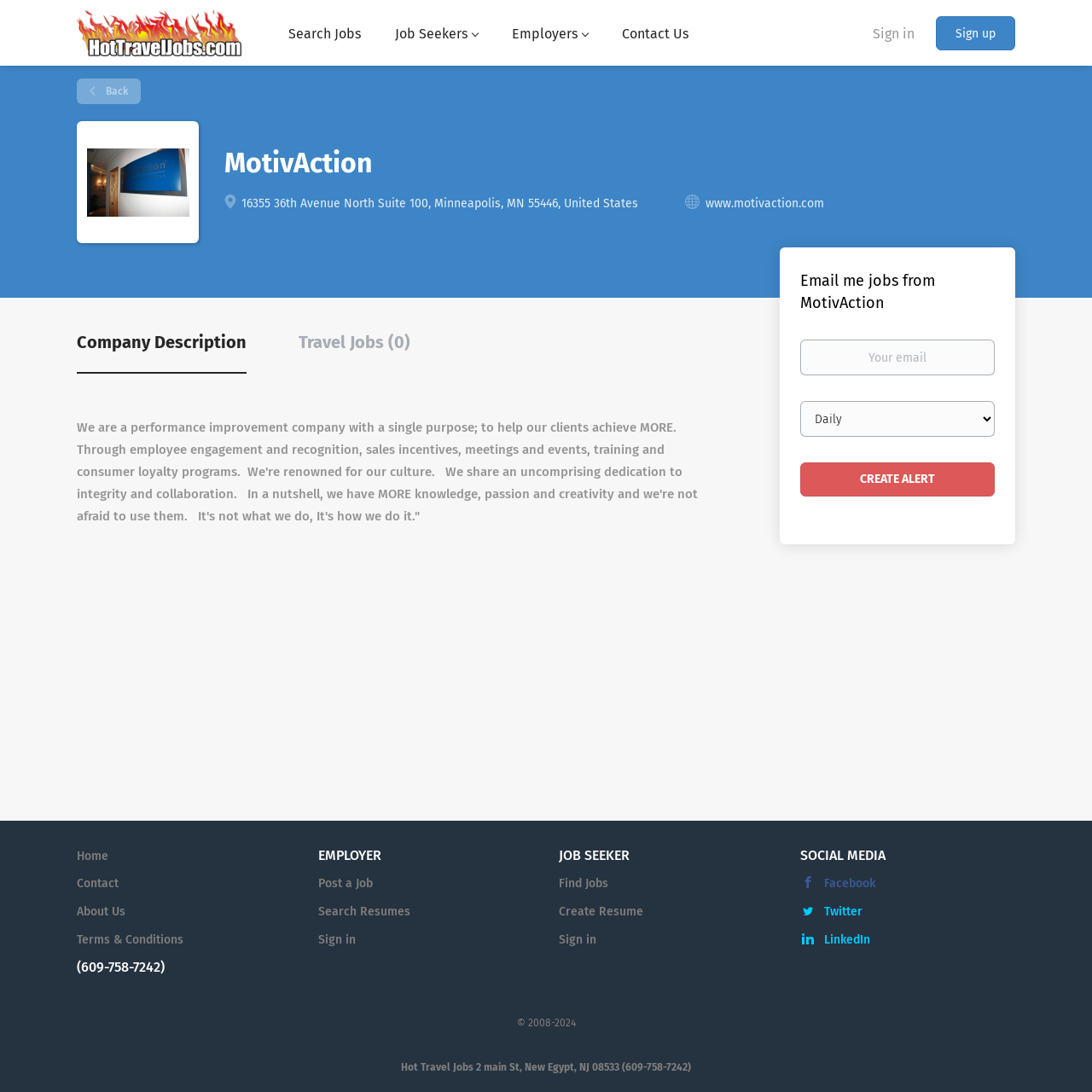Specify the bounding box coordinates of the area to click in order to follow the given instruction: "Sign in."

[0.788, 0.012, 0.849, 0.047]